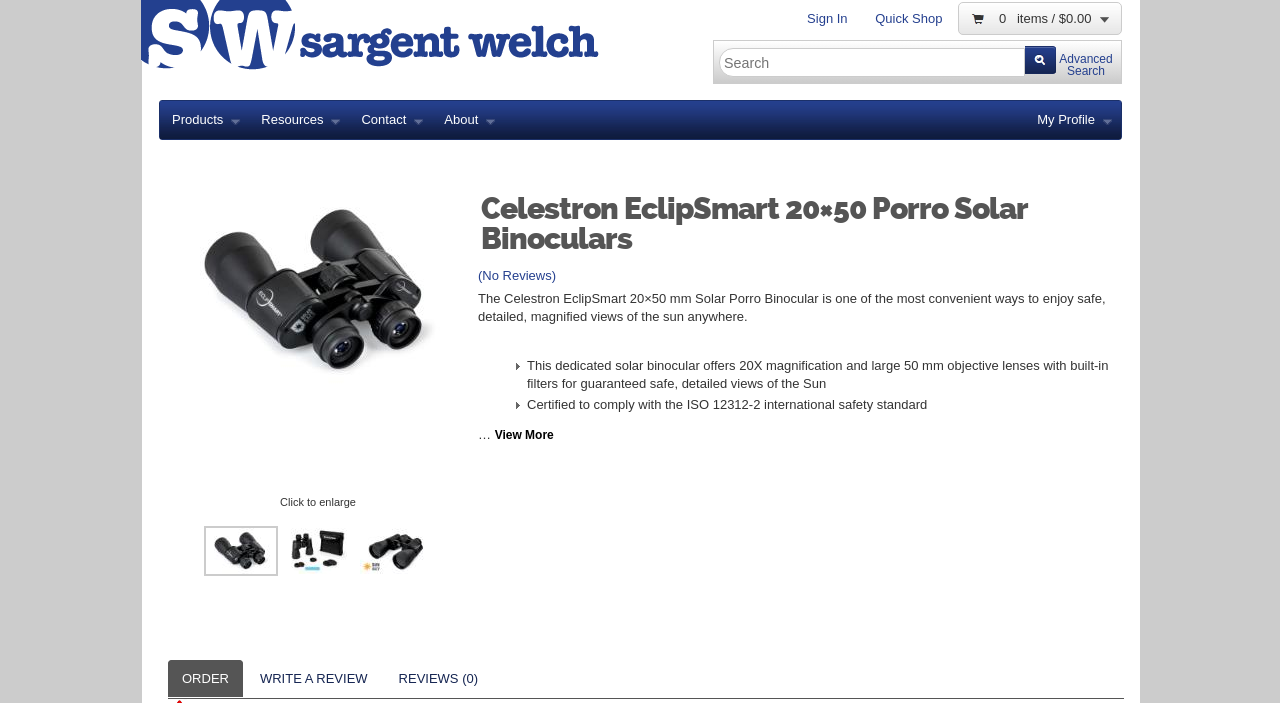Identify the main heading from the webpage and provide its text content.

Celestron EclipSmart 20×50 Porro Solar Binoculars